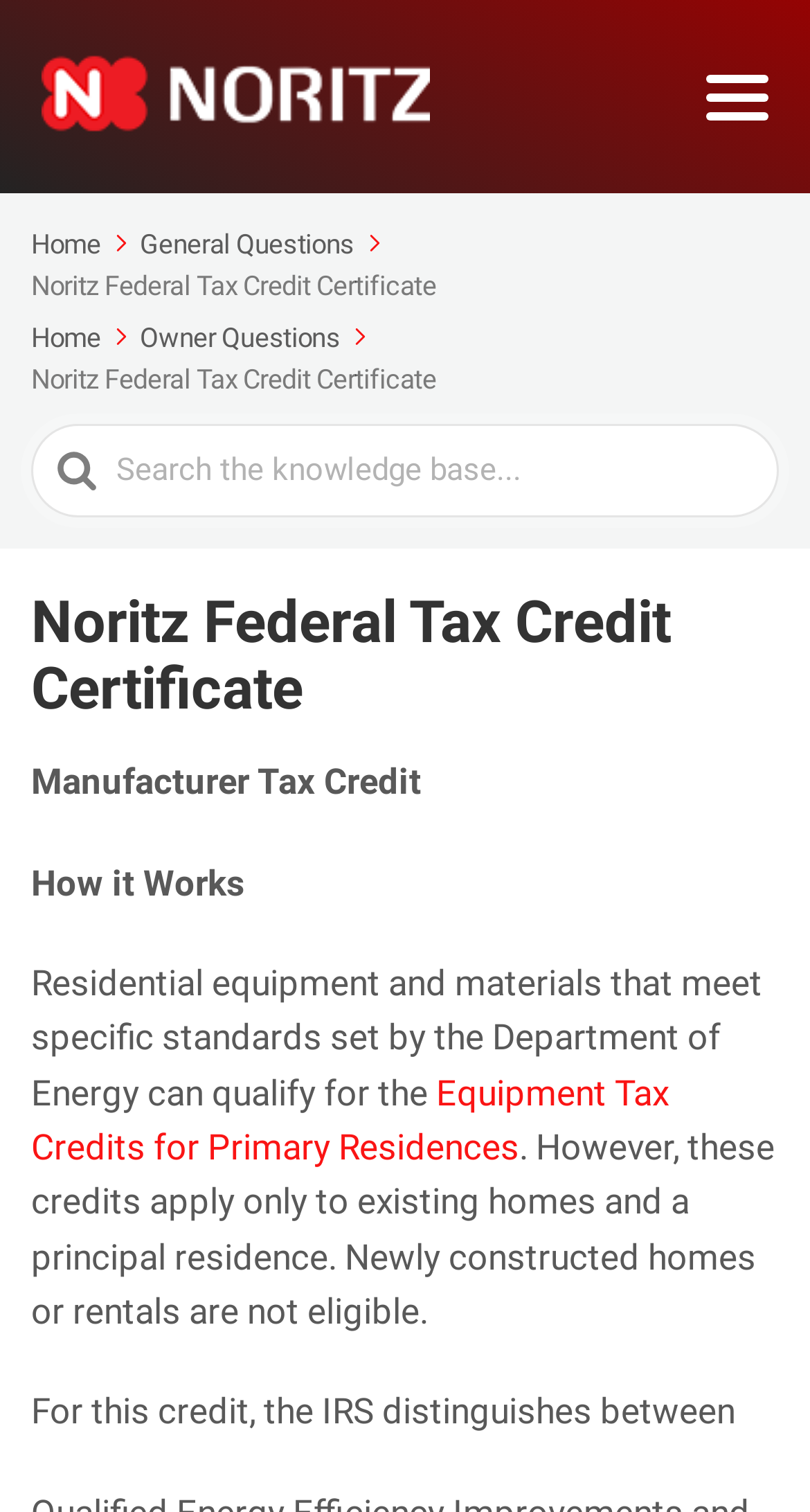Provide a thorough description of this webpage.

The webpage is about the Noritz Federal Tax Credit Certificate, which is a knowledge base article. At the top left, there is a link to "Noritz – Knowledge Base" accompanied by an image with the same name. On the top right, there is a button labeled "Menu". 

Below the top section, there is a layout table that occupies the entire width of the page. Within this table, there are several links and images arranged horizontally. From left to right, there are links to "Home" (with an accompanying image), "General Questions" (with an accompanying image), and "Owner Questions" (with an accompanying image). 

Below these links, there are two instances of the text "Noritz Federal Tax Credit Certificate", one above the other. Following this, there is a search bar with a label "Search For" and a textbox where users can input their search queries. An image labeled "Searching..." is located to the right of the search bar.

Further down the page, there is a header section that spans the entire width of the page. Within this section, there is a heading that reads "Noritz Federal Tax Credit Certificate". 

Below the header, there are several blocks of text that provide information about the tax credit certificate. The first block is labeled "Manufacturer Tax Credit", followed by a section titled "How it Works". The subsequent sections explain the eligibility criteria for the tax credit, including the types of residential equipment and materials that qualify, and the rules for primary residences. There is also a link to "Equipment Tax Credits for Primary Residences" within the text.